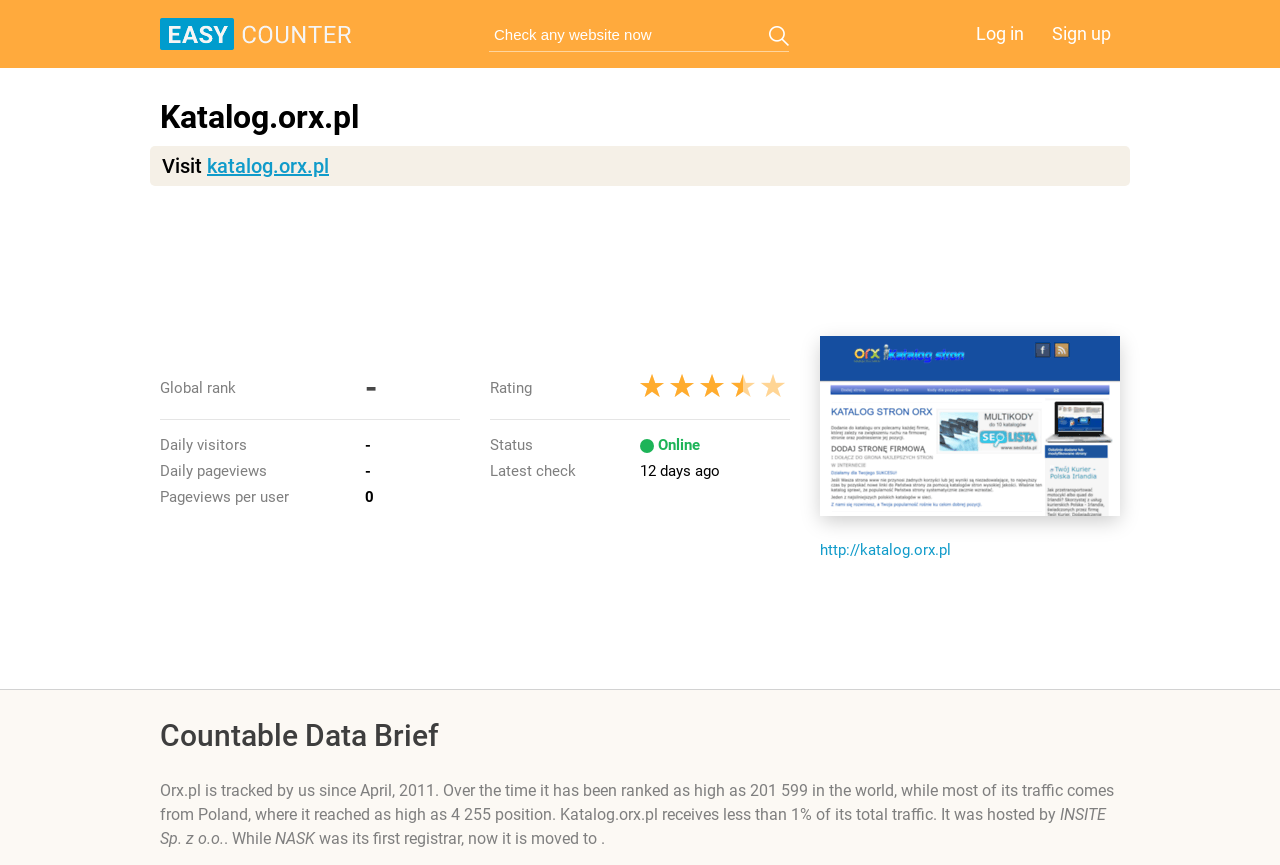Give a detailed account of the webpage, highlighting key information.

The webpage appears to be a website directory or catalog page, specifically for the website katalog.orx.pl. At the top, there is a link to add a webpage, followed by a textbox to check any website now, and two links to log in and sign up. Below this, there is a heading with the website's name, "Katalog.orx.pl", and a link to visit the website.

On the left side of the page, there is an iframe displaying an advertisement. Below this, there is a table with three rows, displaying information about the website's global rank, daily visitors, daily pageviews, and pageviews per user.

On the right side of the page, there is another table with three rows, displaying information about the website's rating, status, and latest check. The status is shown as "Online", and the latest check was 12 days ago.

Below these tables, there is an image thumbnail of the website katalog.orx.pl, and a link to the website. Further down, there is another iframe displaying an advertisement.

At the bottom of the page, there are several blocks of static text, providing information about the website's history, traffic, and hosting. The text mentions that the website has been tracked since April 2011, and provides information about its ranking and traffic sources. It also mentions the website's hosting history, including its current registrar.